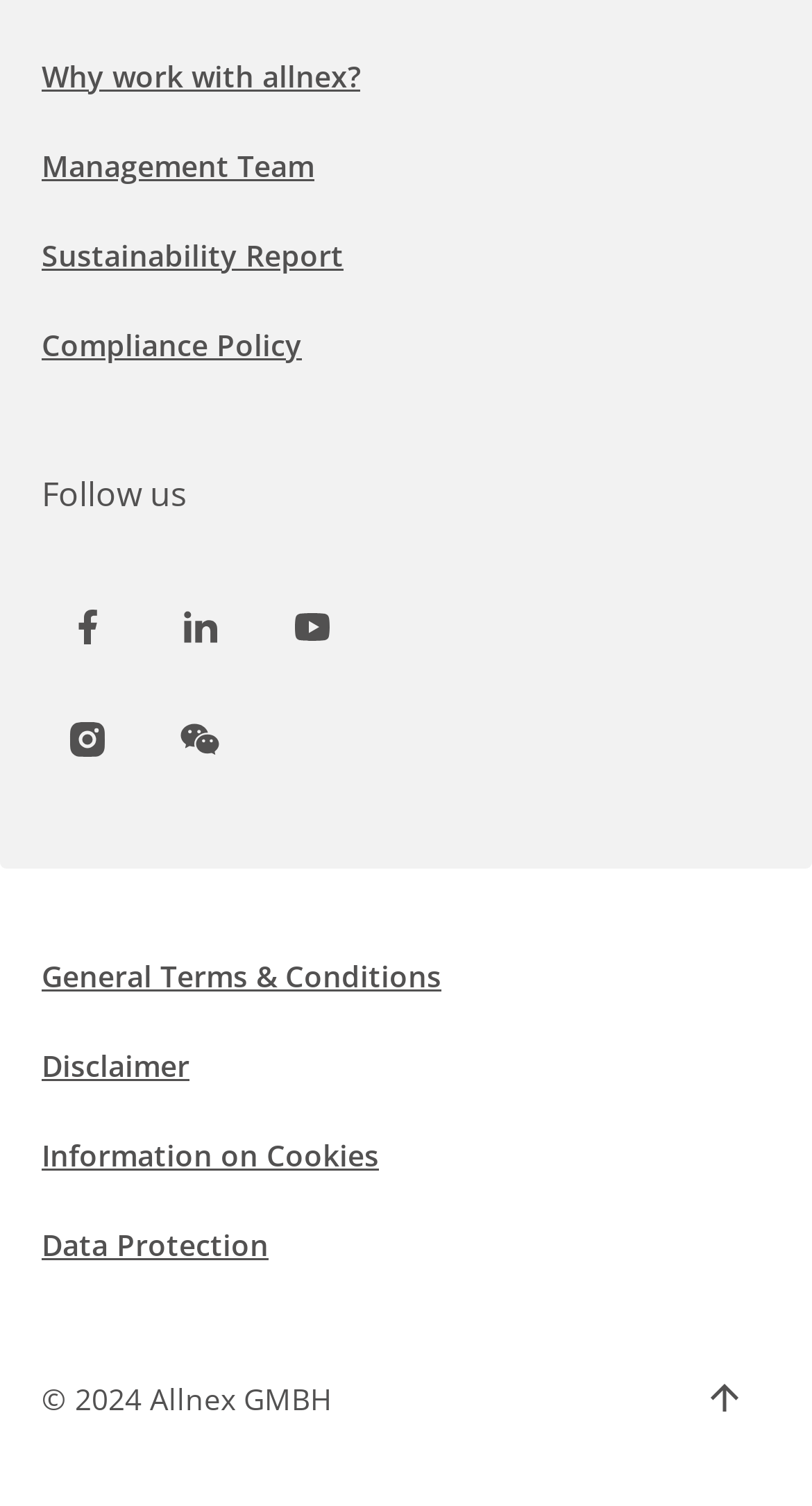What is the purpose of the button at the bottom right?
Using the image, respond with a single word or phrase.

Unknown